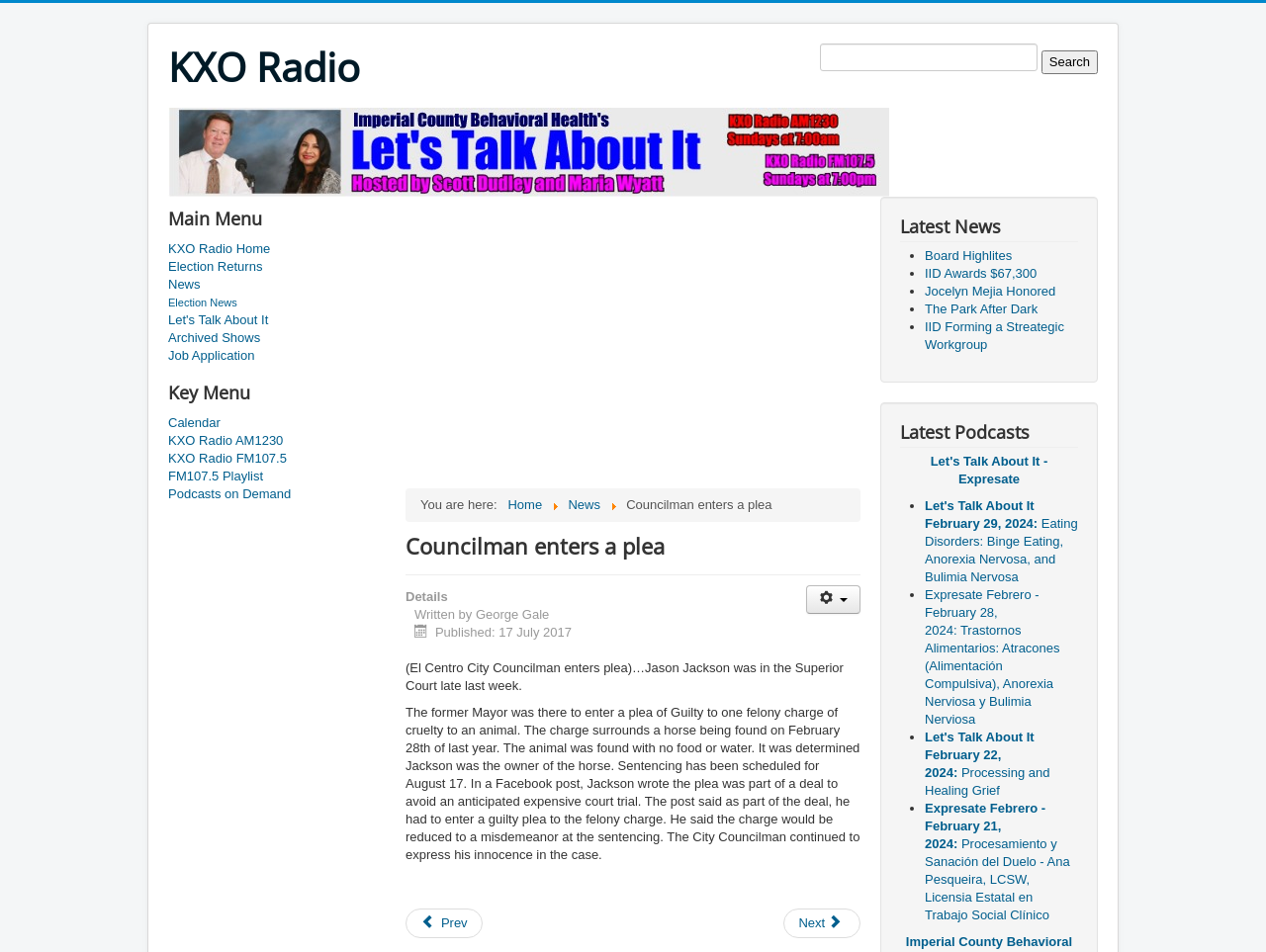What is the topic of the article?
Answer the question using a single word or phrase, according to the image.

Councilman enters a plea